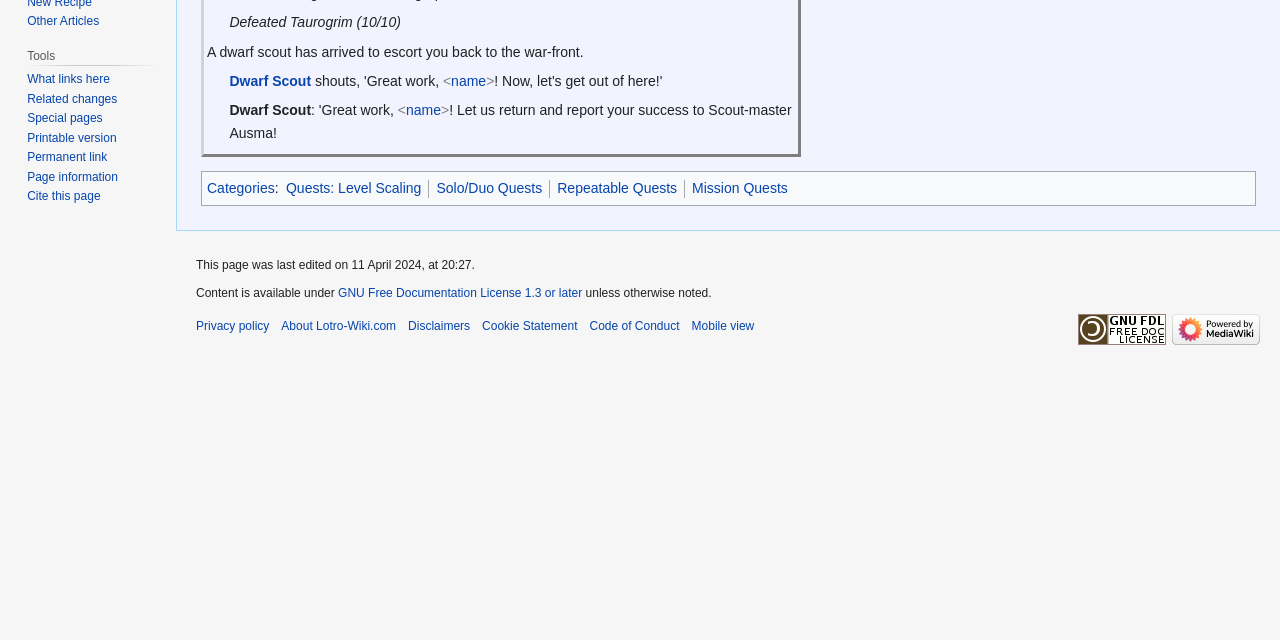Determine the bounding box coordinates for the HTML element mentioned in the following description: "What links here". The coordinates should be a list of four floats ranging from 0 to 1, represented as [left, top, right, bottom].

[0.021, 0.113, 0.086, 0.135]